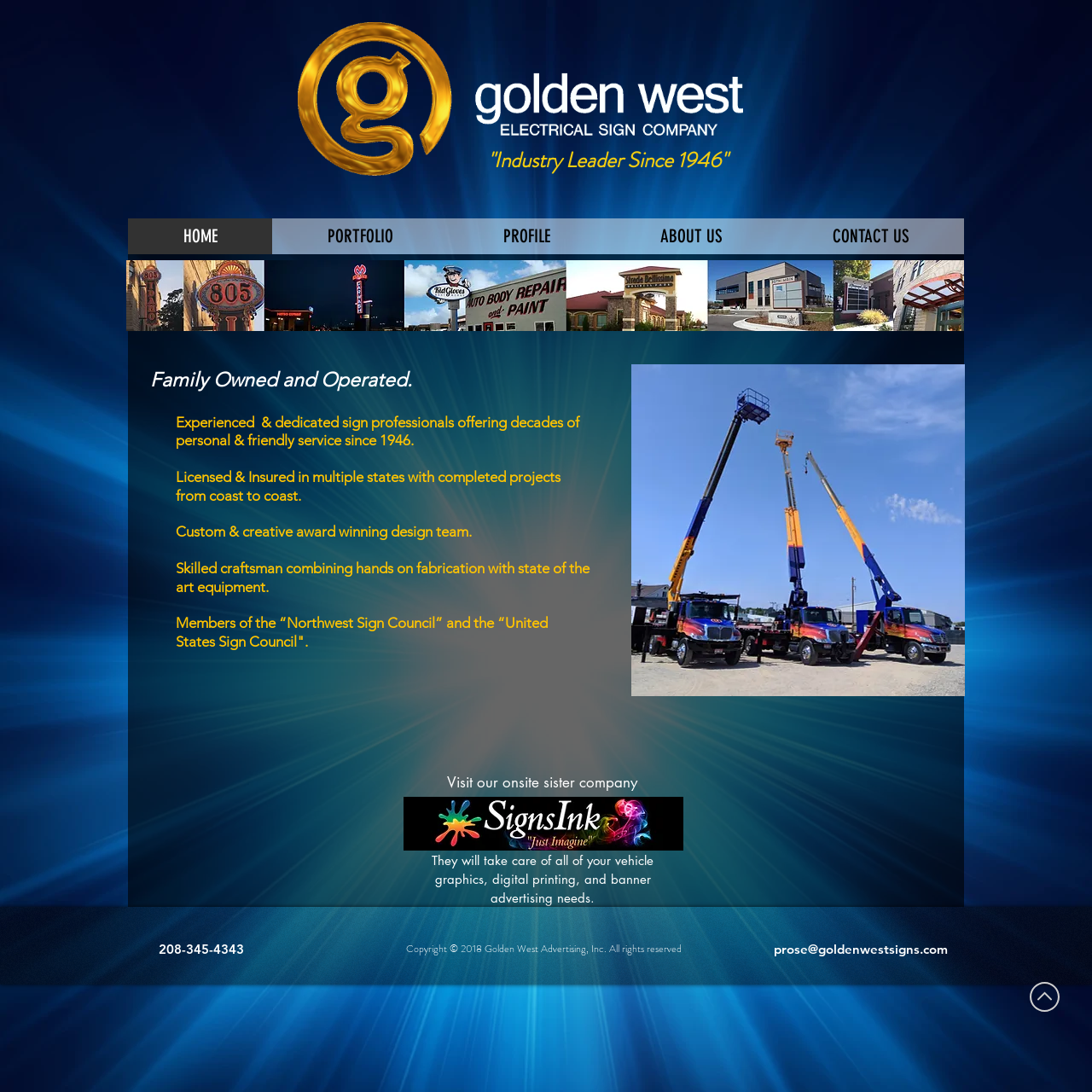What type of company is Golden West Advertising?
Please provide a single word or phrase answer based on the image.

Sign company